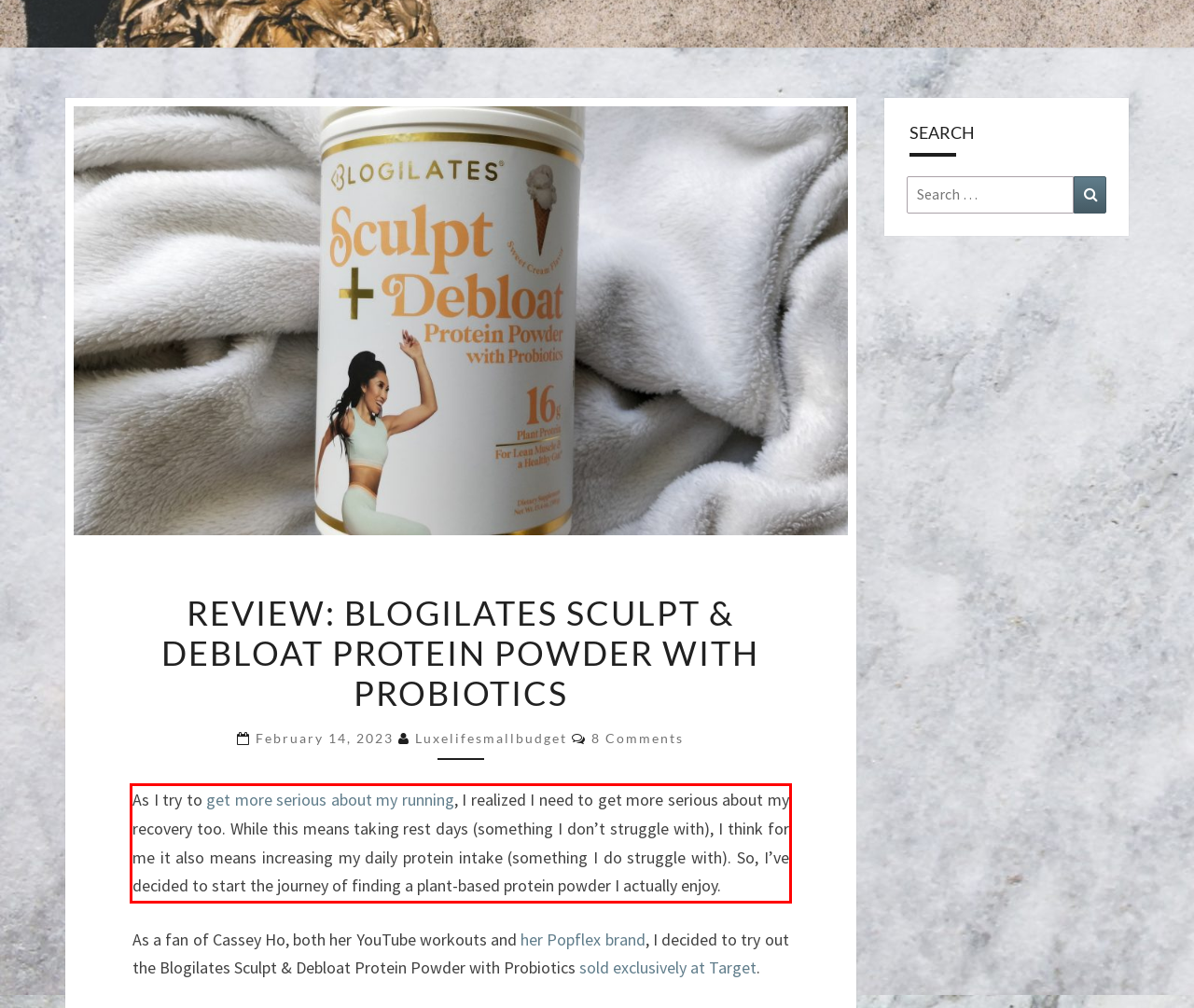Look at the screenshot of the webpage, locate the red rectangle bounding box, and generate the text content that it contains.

As I try to get more serious about my running, I realized I need to get more serious about my recovery too. While this means taking rest days (something I don’t struggle with), I think for me it also means increasing my daily protein intake (something I do struggle with). So, I’ve decided to start the journey of finding a plant-based protein powder I actually enjoy.